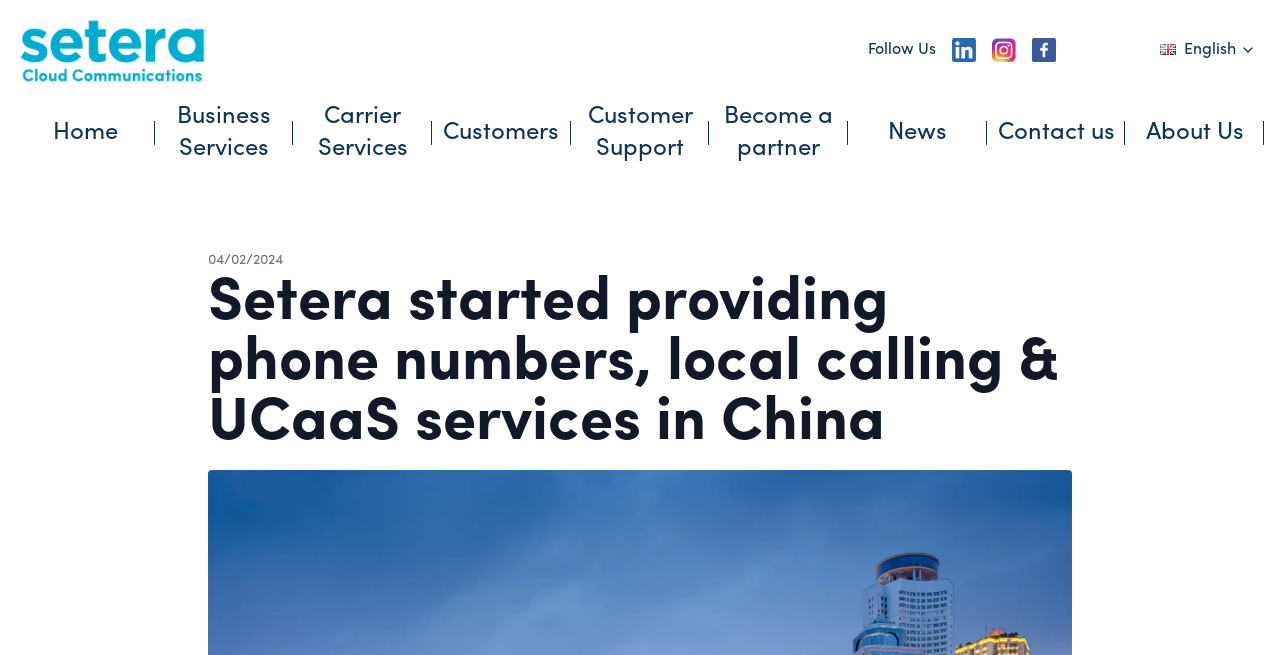Locate the bounding box coordinates of the clickable element to fulfill the following instruction: "View About Us". Provide the coordinates as four float numbers between 0 and 1 in the format [left, top, right, bottom].

[0.895, 0.178, 0.972, 0.227]